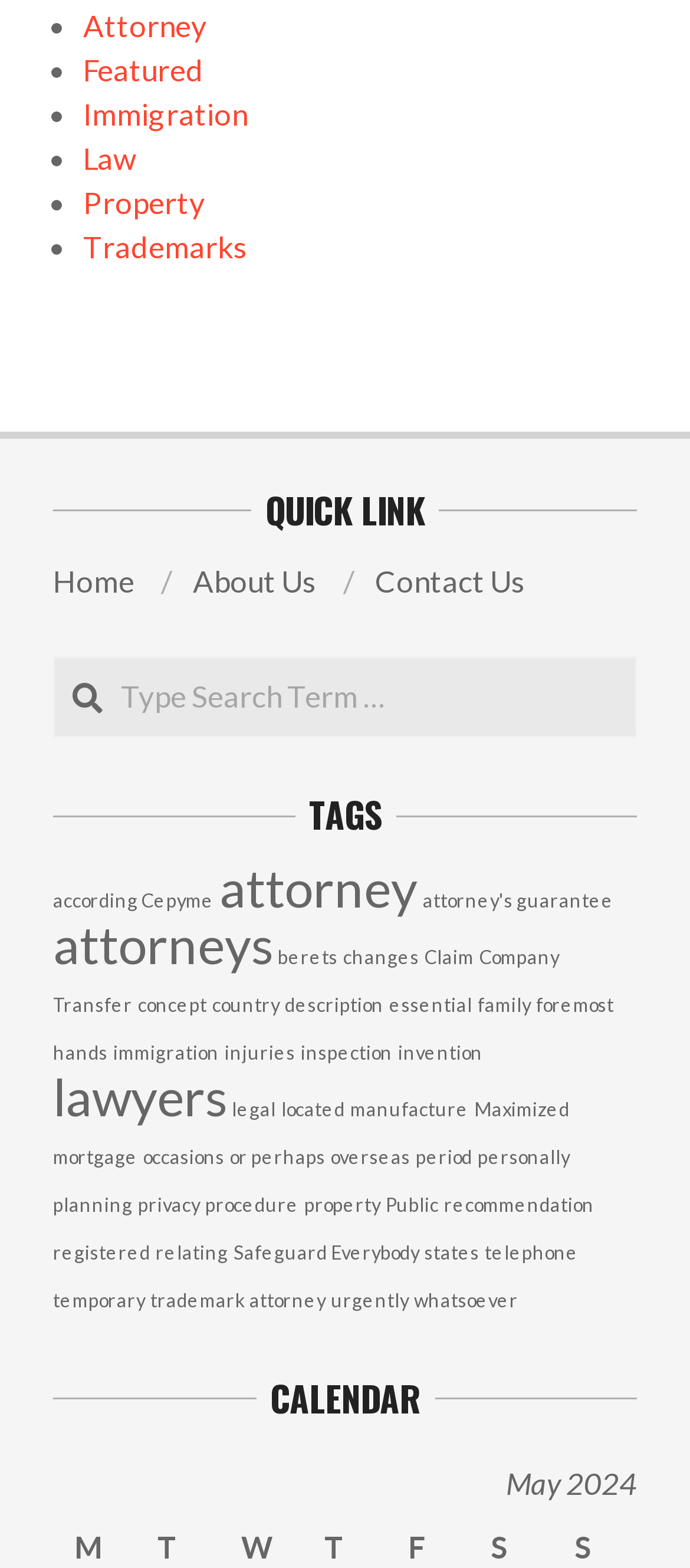Respond with a single word or phrase:
How many tags are listed on the webpage?

30